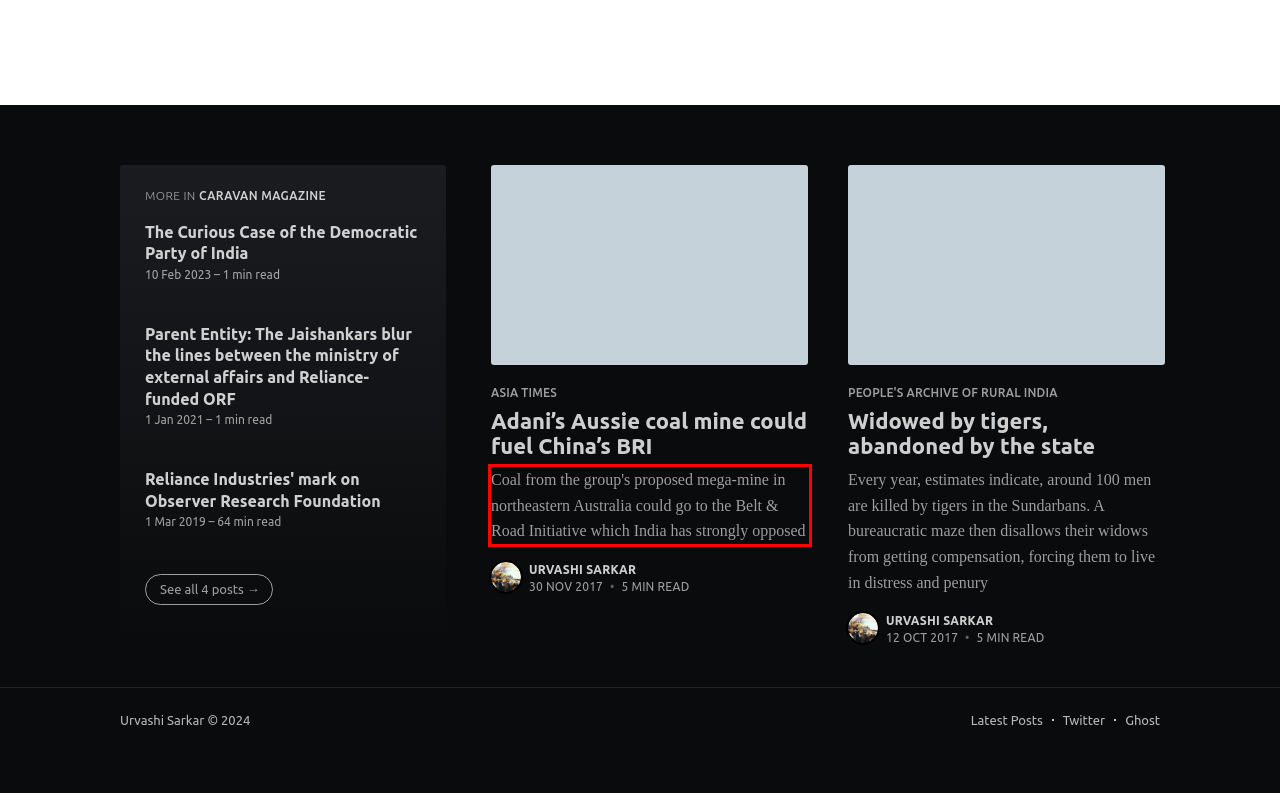Extract and provide the text found inside the red rectangle in the screenshot of the webpage.

Coal from the group's proposed mega-mine in northeastern Australia could go to the Belt & Road Initiative which India has strongly opposed